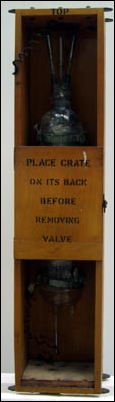Reply to the question with a brief word or phrase: What is the purpose of the instructional message on the box?

To emphasize care in handling